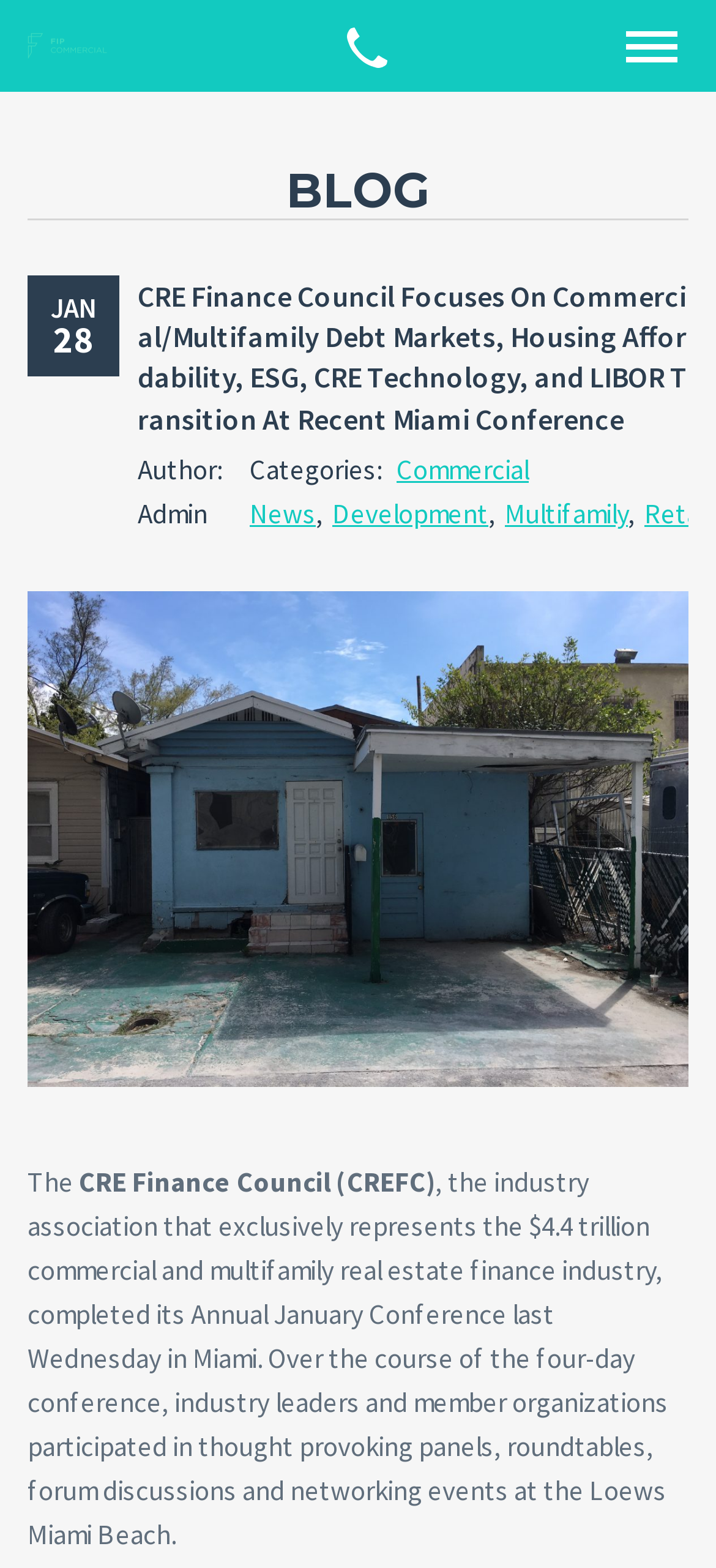Please provide a one-word or short phrase answer to the question:
What is the industry association mentioned in the webpage?

CRE Finance Council (CREFC)